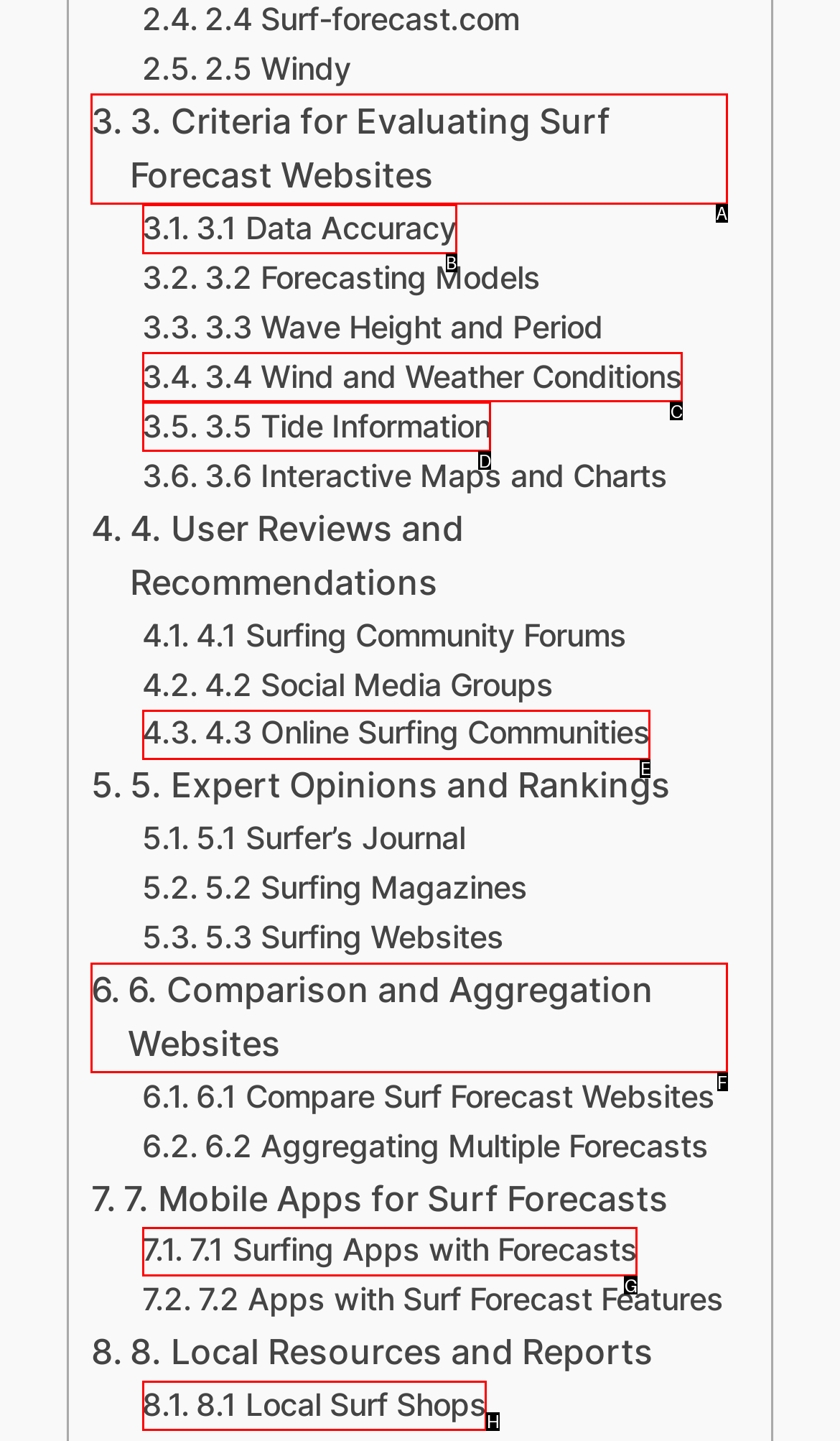Identify the HTML element to select in order to accomplish the following task: Explore Data Accuracy
Reply with the letter of the chosen option from the given choices directly.

B